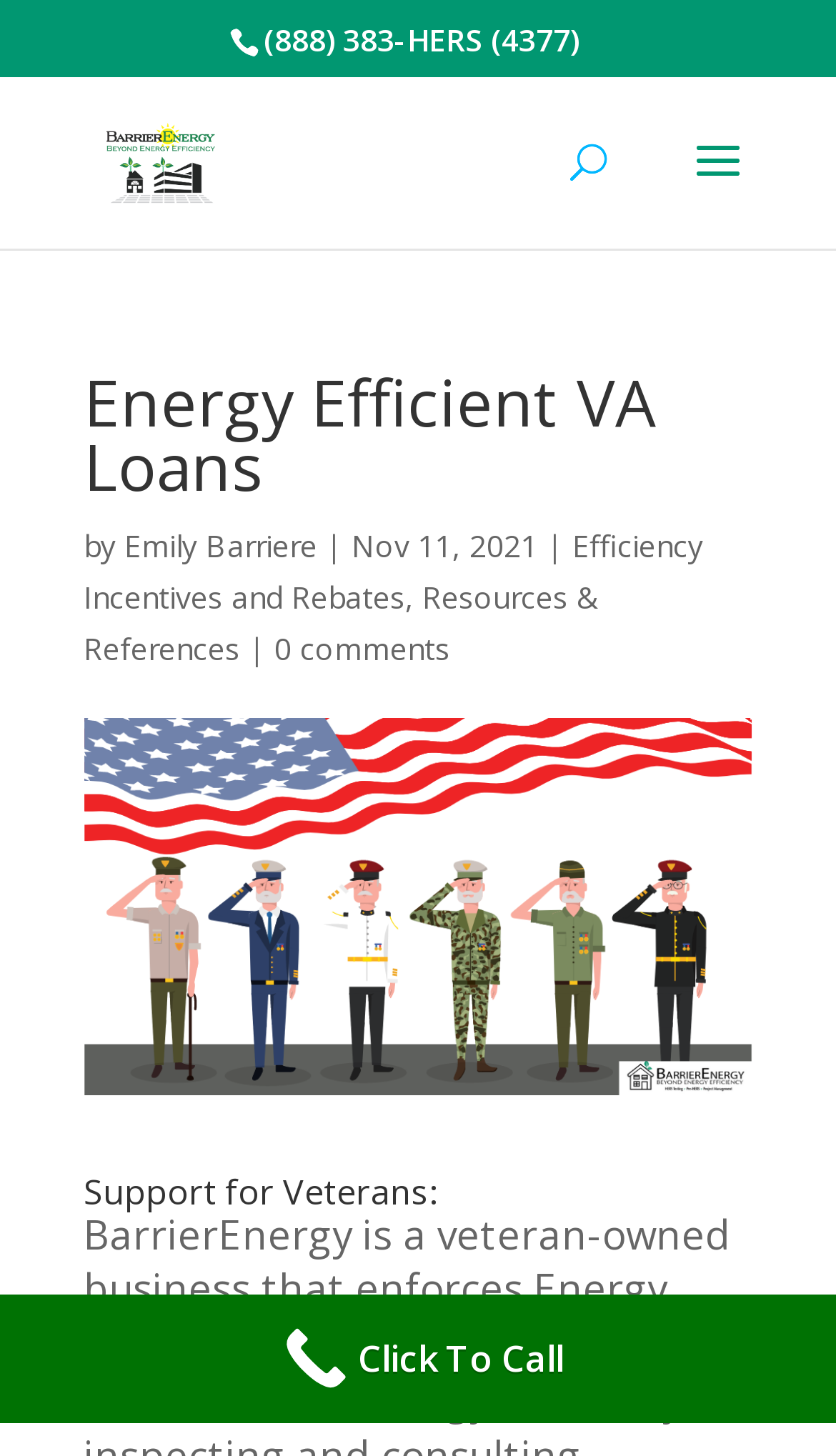What is the phone number to call?
Could you please answer the question thoroughly and with as much detail as possible?

I found the phone number by looking at the top section of the webpage, where I saw a static text element with the phone number '(888) 383-HERS (4377)'.